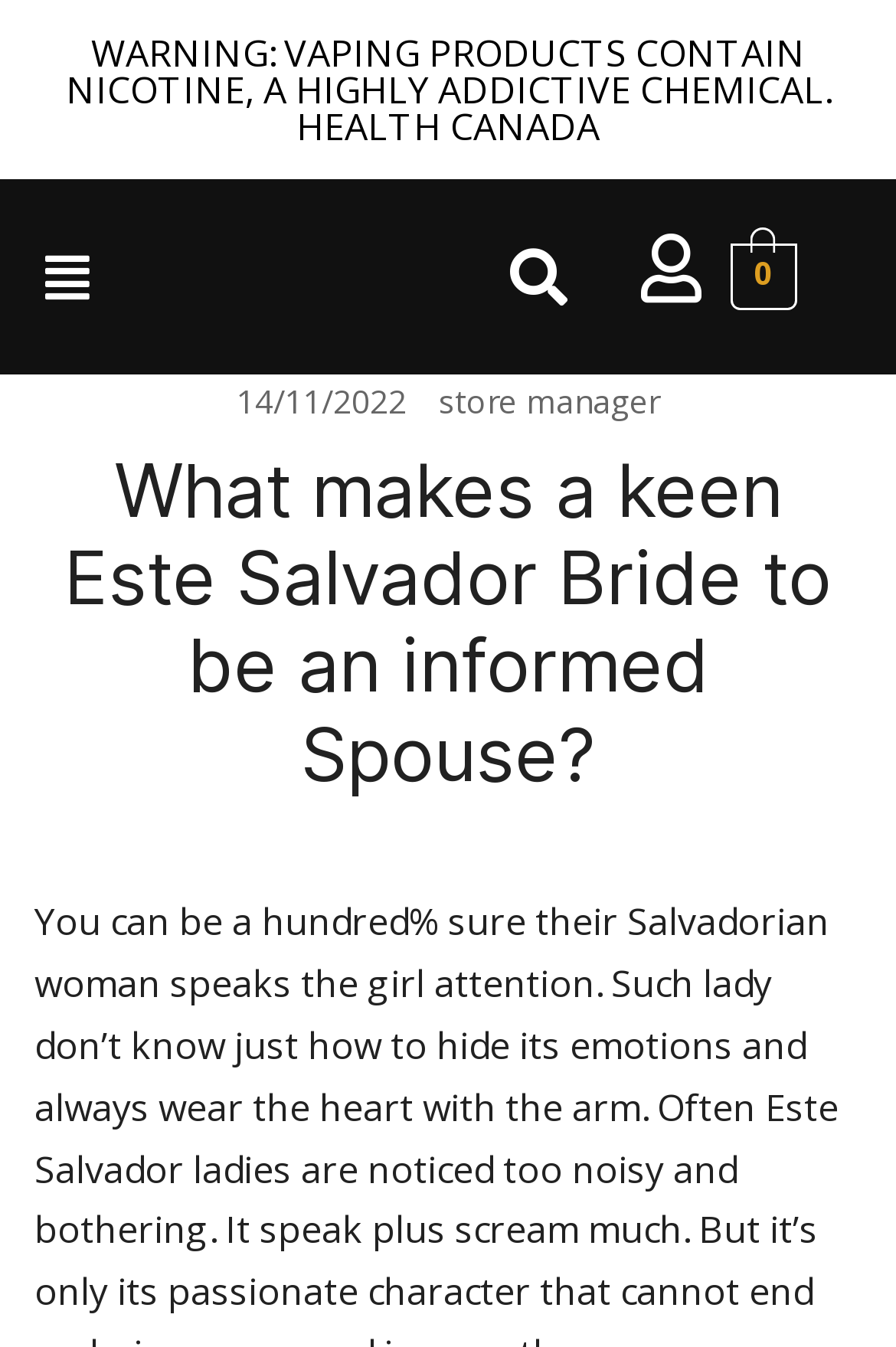What is the warning about vaping products? Refer to the image and provide a one-word or short phrase answer.

Nicotine